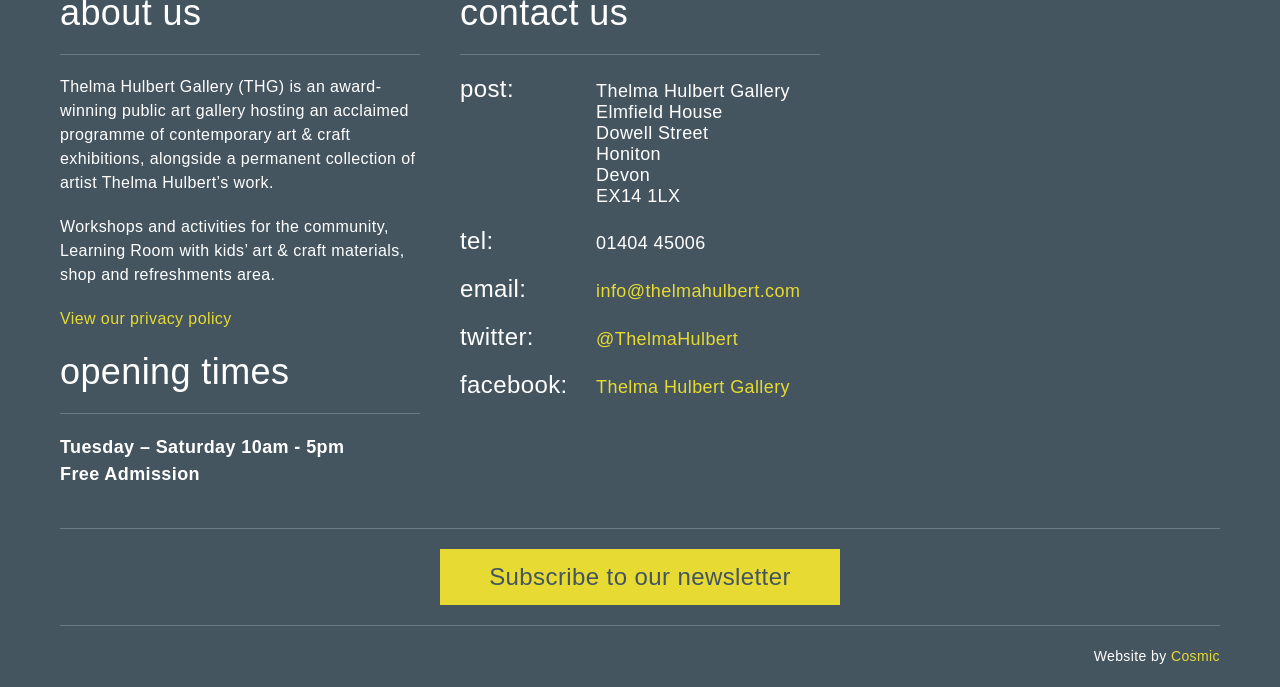Please provide a detailed answer to the question below based on the screenshot: 
How can I contact the gallery?

I found the answer by looking at the StaticText elements with the text 'tel:' and 'email:' and their corresponding link elements with the phone number and email address, which are located below the address information.